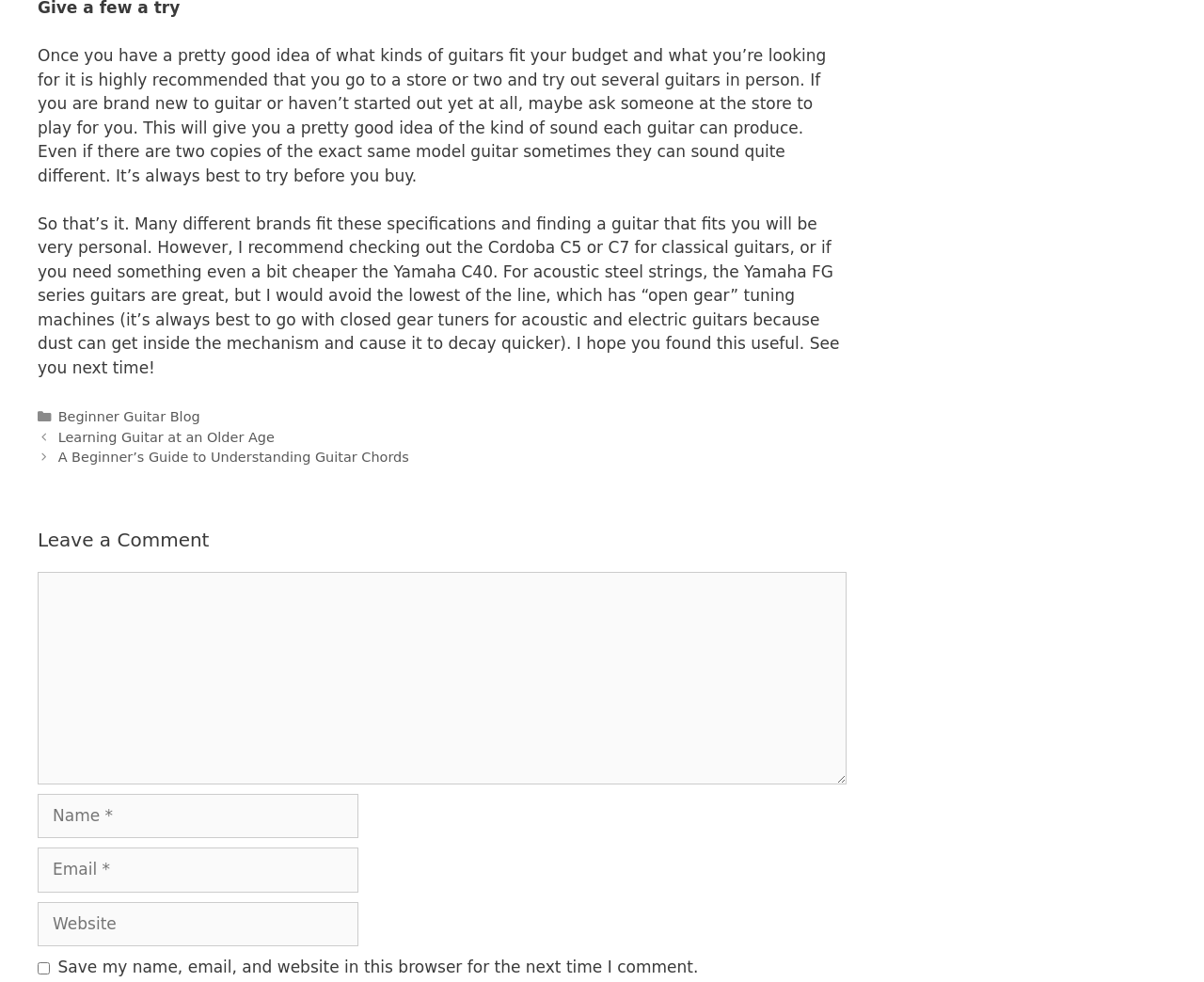What is the recommended type of tuning machines for acoustic and electric guitars? Using the information from the screenshot, answer with a single word or phrase.

Closed gear tuners